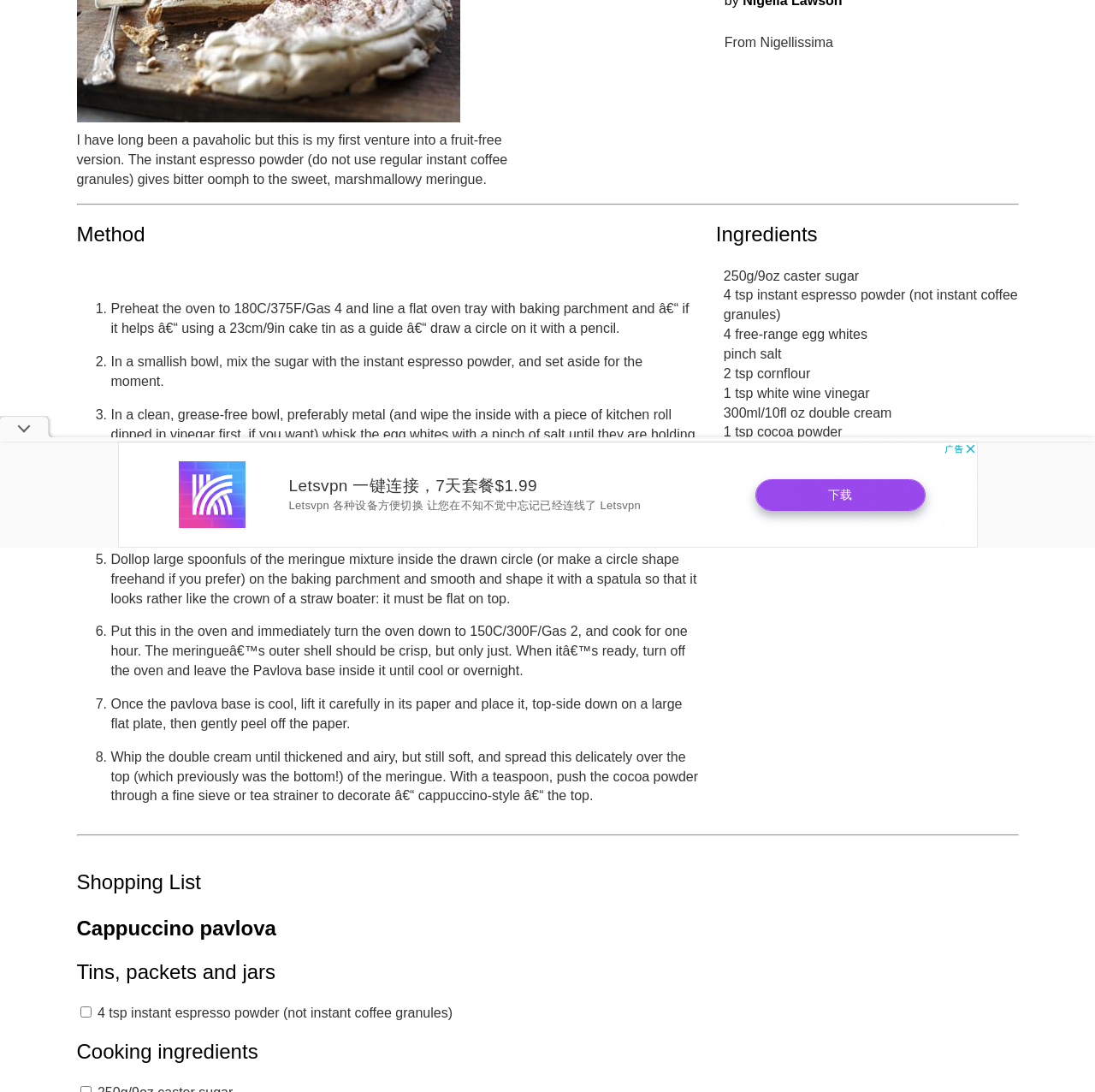From the element description aria-label="Advertisement" name="aswift_5" title="Advertisement", predict the bounding box coordinates of the UI element. The coordinates must be specified in the format (top-left x, top-left y, bottom-right x, bottom-right y) and should be within the 0 to 1 range.

[0.107, 0.404, 0.893, 0.502]